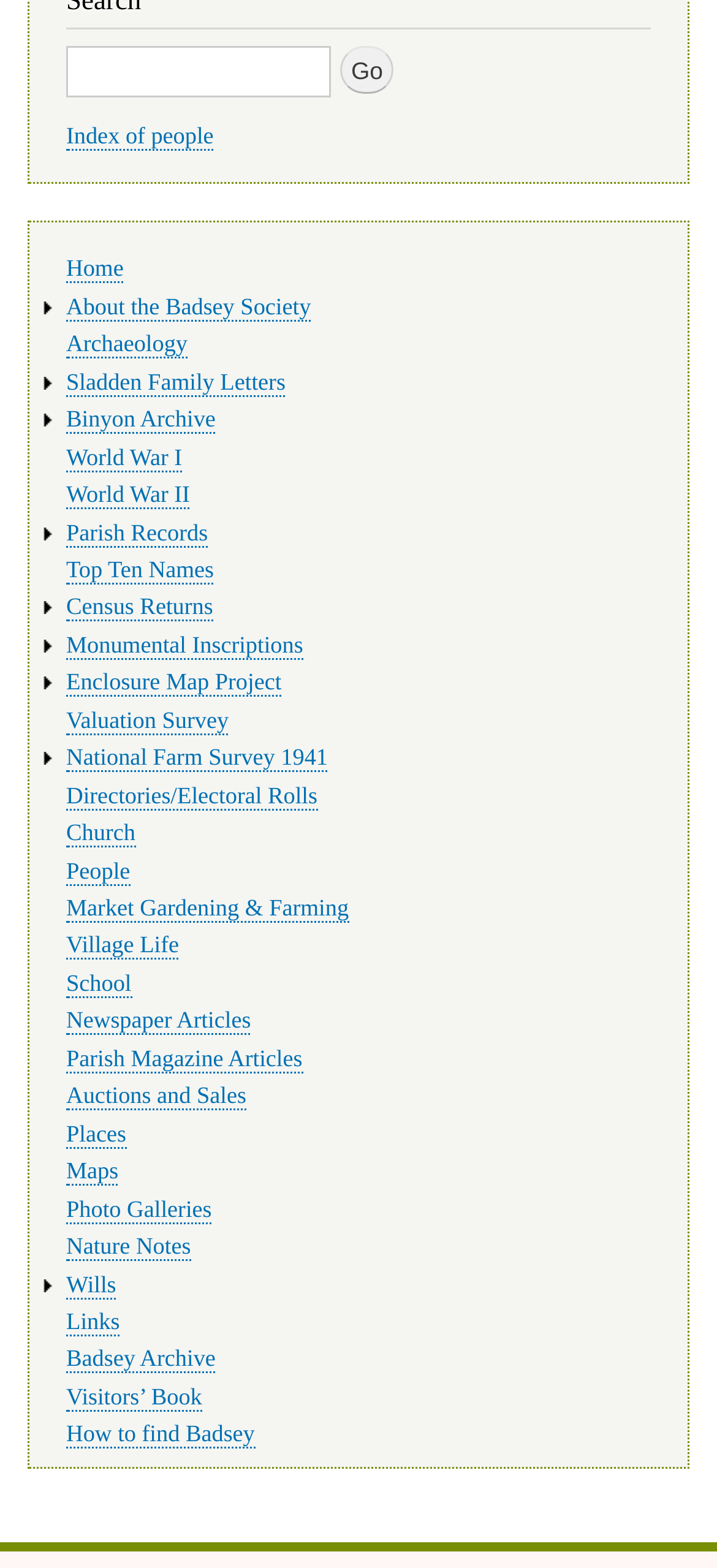Look at the image and write a detailed answer to the question: 
What is the last link in the main navigation?

The last link in the main navigation section is 'How to find Badsey', which is located at the bottom of the list and has a list marker next to it. This link is likely related to directions or information about visiting Badsey.